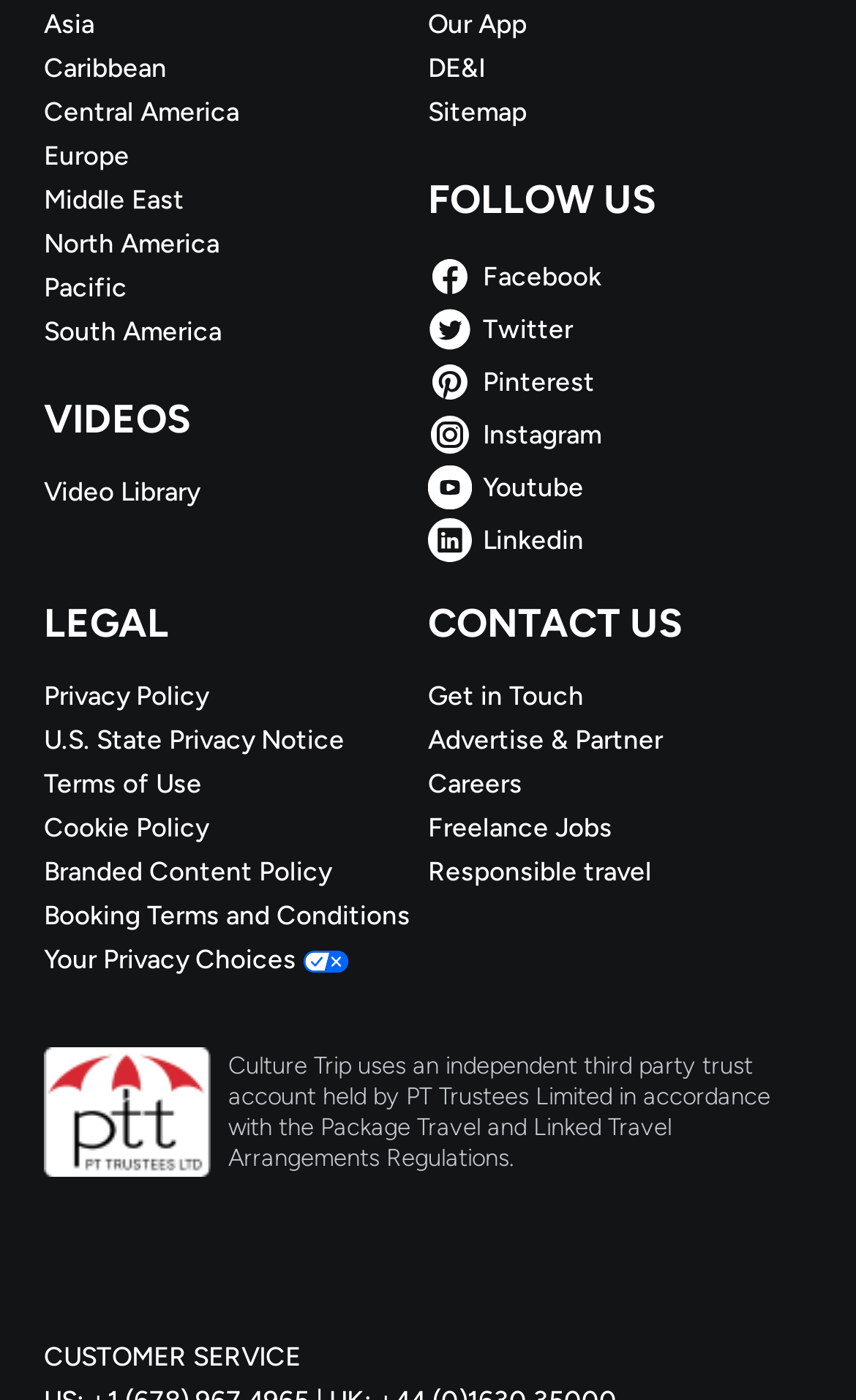Based on the description "Responsible travel", find the bounding box of the specified UI element.

[0.5, 0.61, 0.949, 0.635]